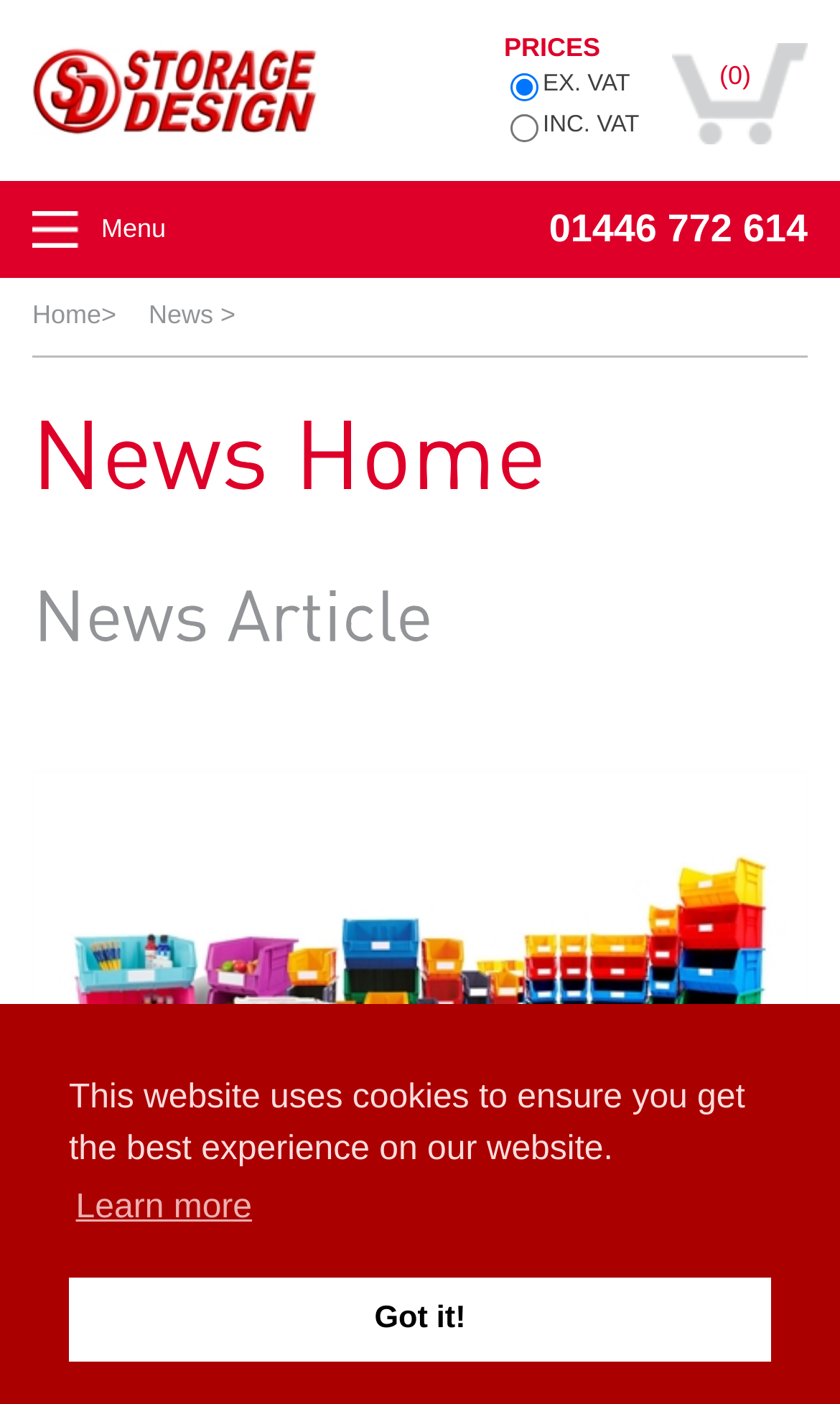Please give the bounding box coordinates of the area that should be clicked to fulfill the following instruction: "Select the 'INC. VAT' radio button". The coordinates should be in the format of four float numbers from 0 to 1, i.e., [left, top, right, bottom].

[0.608, 0.081, 0.641, 0.101]